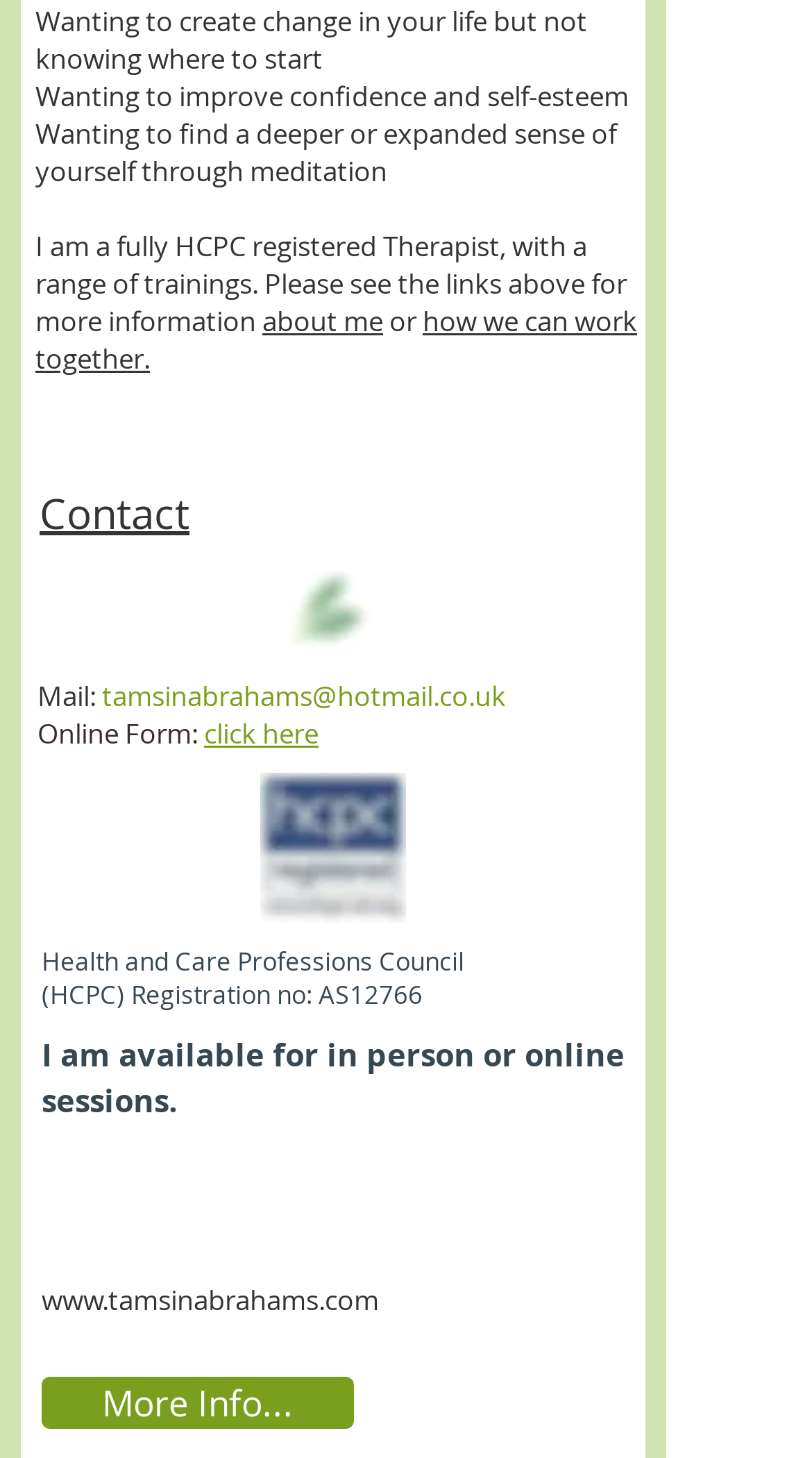Using the webpage screenshot, locate the HTML element that fits the following description and provide its bounding box: "how we can work together.".

[0.044, 0.207, 0.785, 0.259]